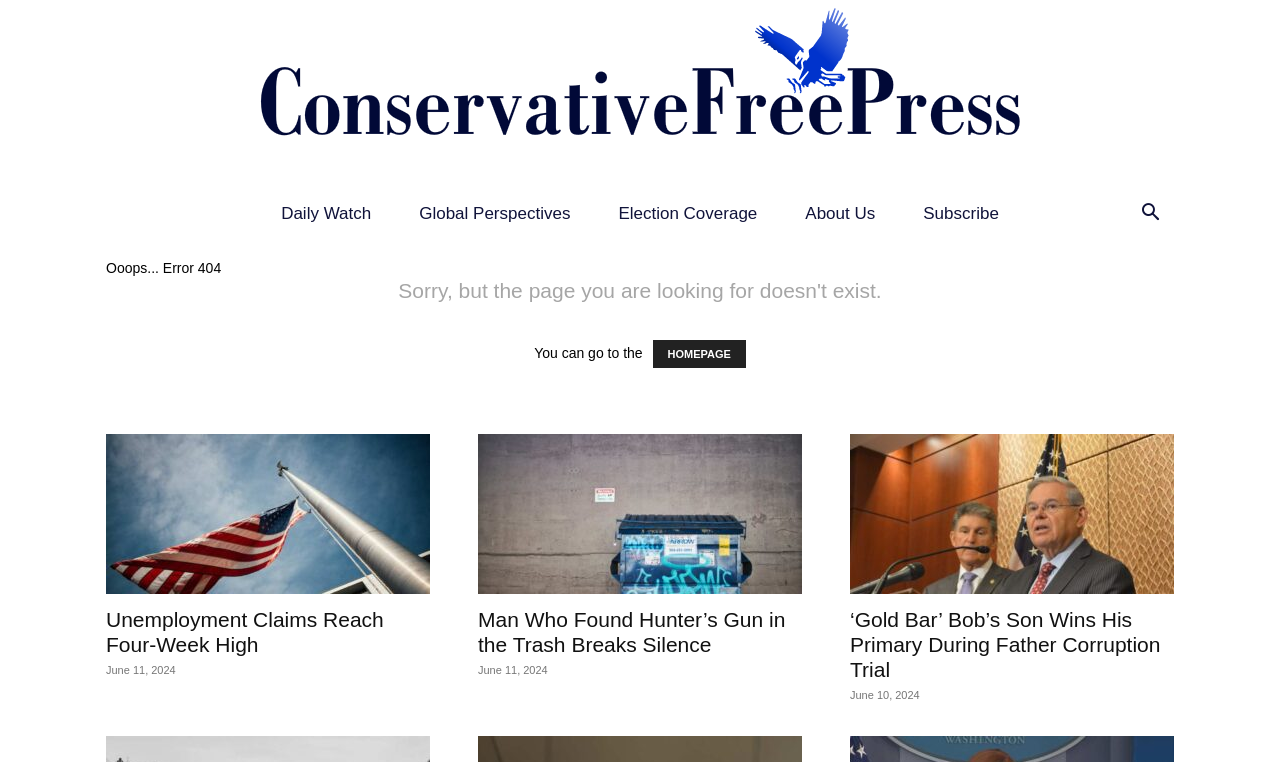What is the date of the second news article?
Your answer should be a single word or phrase derived from the screenshot.

June 11, 2024